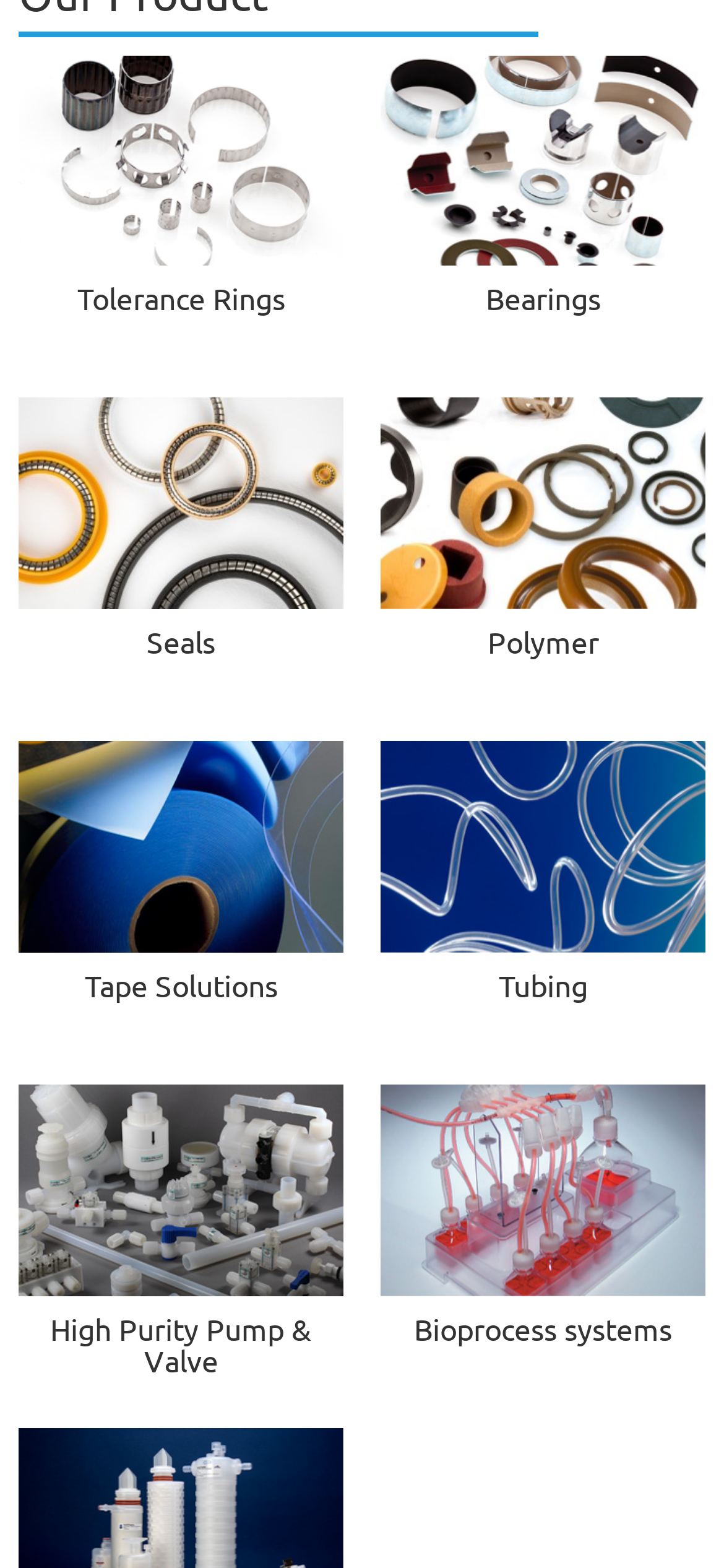Provide a one-word or brief phrase answer to the question:
What is the icon used for each category?

uf110